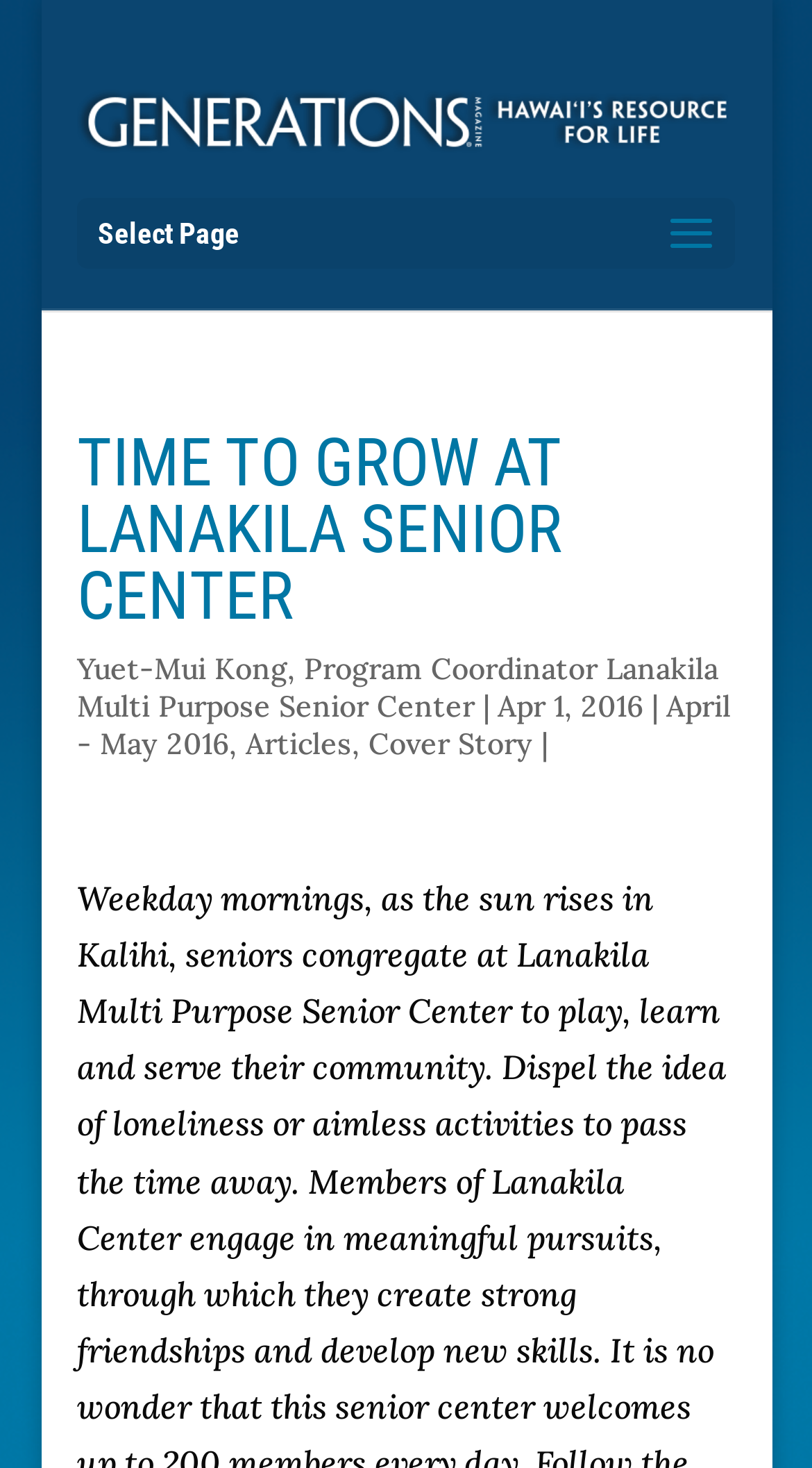Generate a comprehensive description of the webpage content.

The webpage appears to be an article page from Generations Magazine, with a focus on the story "Time to Grow at Lanakila Senior Center". At the top of the page, there is a link to the magazine's homepage, accompanied by a logo image. 

Below the magazine's title, there is a dropdown menu labeled "Select Page". The main article title, "TIME TO GROW AT LANAKILA SENIOR CENTER", is prominently displayed in a large font size. 

The article's author, Yuet-Mui Kong, is identified as the Program Coordinator at Lanakila Multi-Purpose Senior Center, and their name is linked. The article's publication date, April 1, 2016, is listed to the right of the author's name. 

There are also links to related articles, including "April - May 2016" and "Cover Story", which are positioned below the article title. These links are separated by vertical lines, indicating a clear categorization of the content. Additionally, there is a link to "Articles" on the same line, suggesting that the webpage is part of a larger collection of articles.